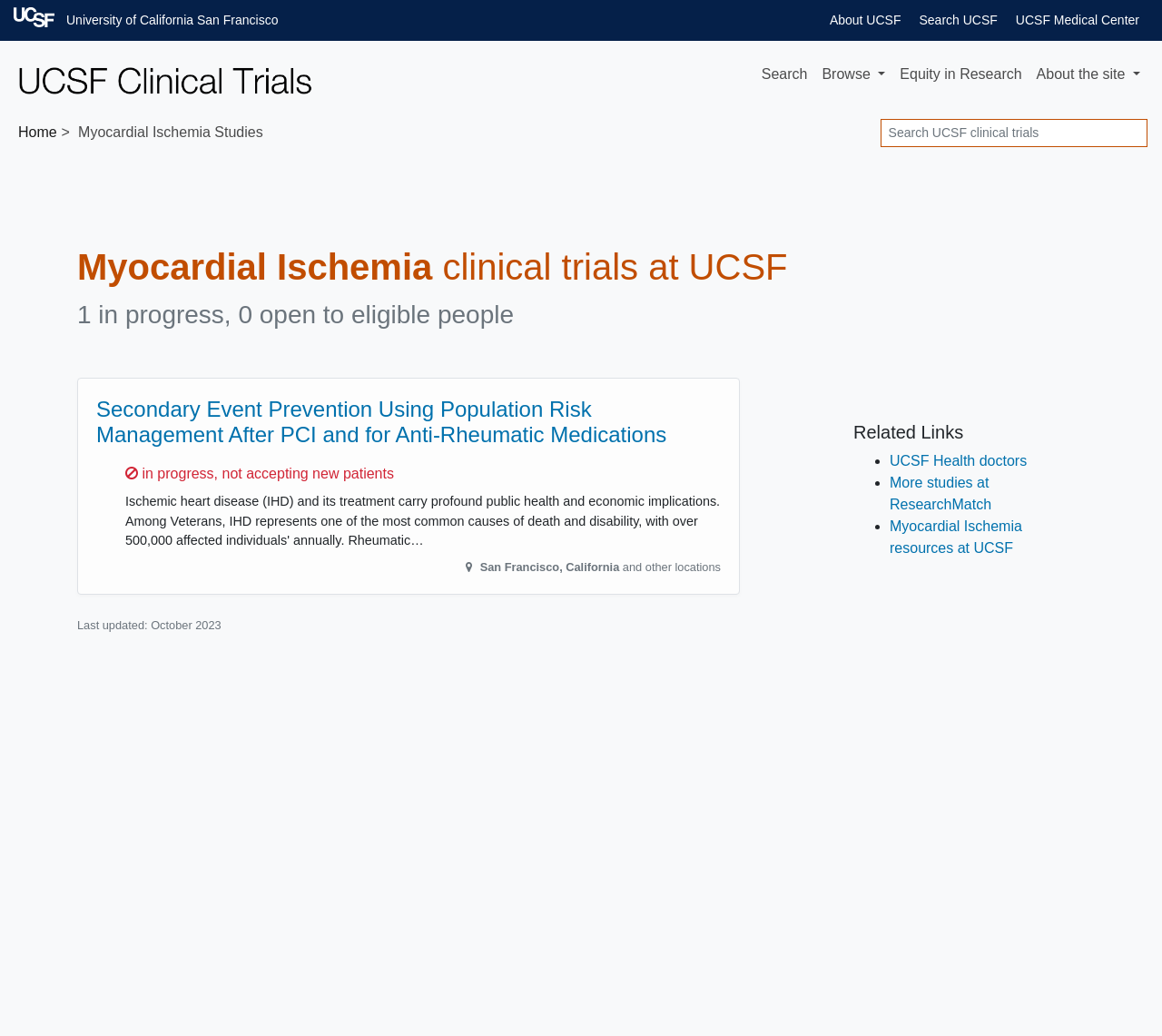Locate the bounding box coordinates of the clickable region to complete the following instruction: "Explore related links."

[0.734, 0.407, 0.829, 0.426]